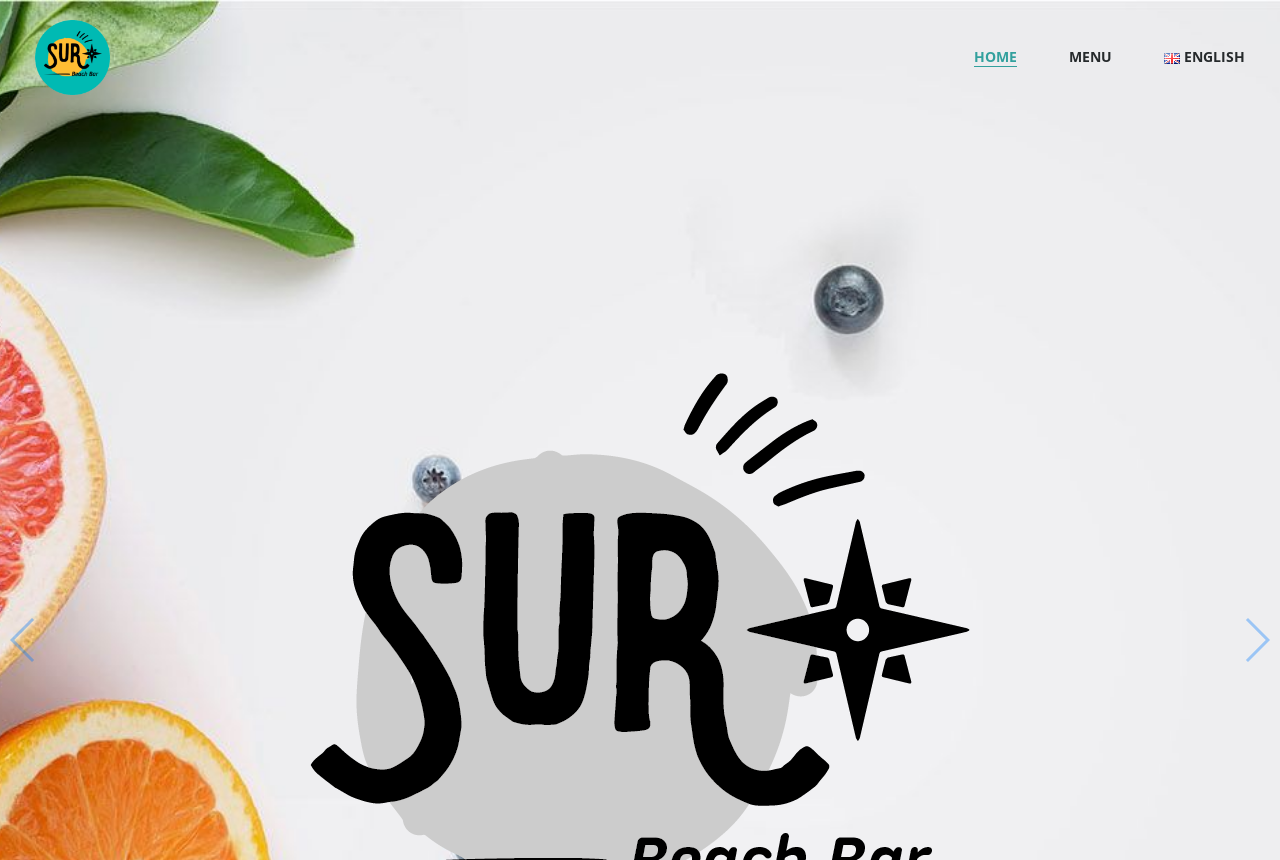Summarize the contents and layout of the webpage in detail.

The webpage is about Sur Beach Bar, a restaurant located in Porto Cristo. At the top left corner, there is a main logo of the restaurant, which is an image linked to the homepage. 

On the top right side, there are three links: "HOME", "MENU", and "ENGLISH", which are likely navigation links to different sections of the website. Next to these links, there is a button to close a search form, accompanied by a small icon.